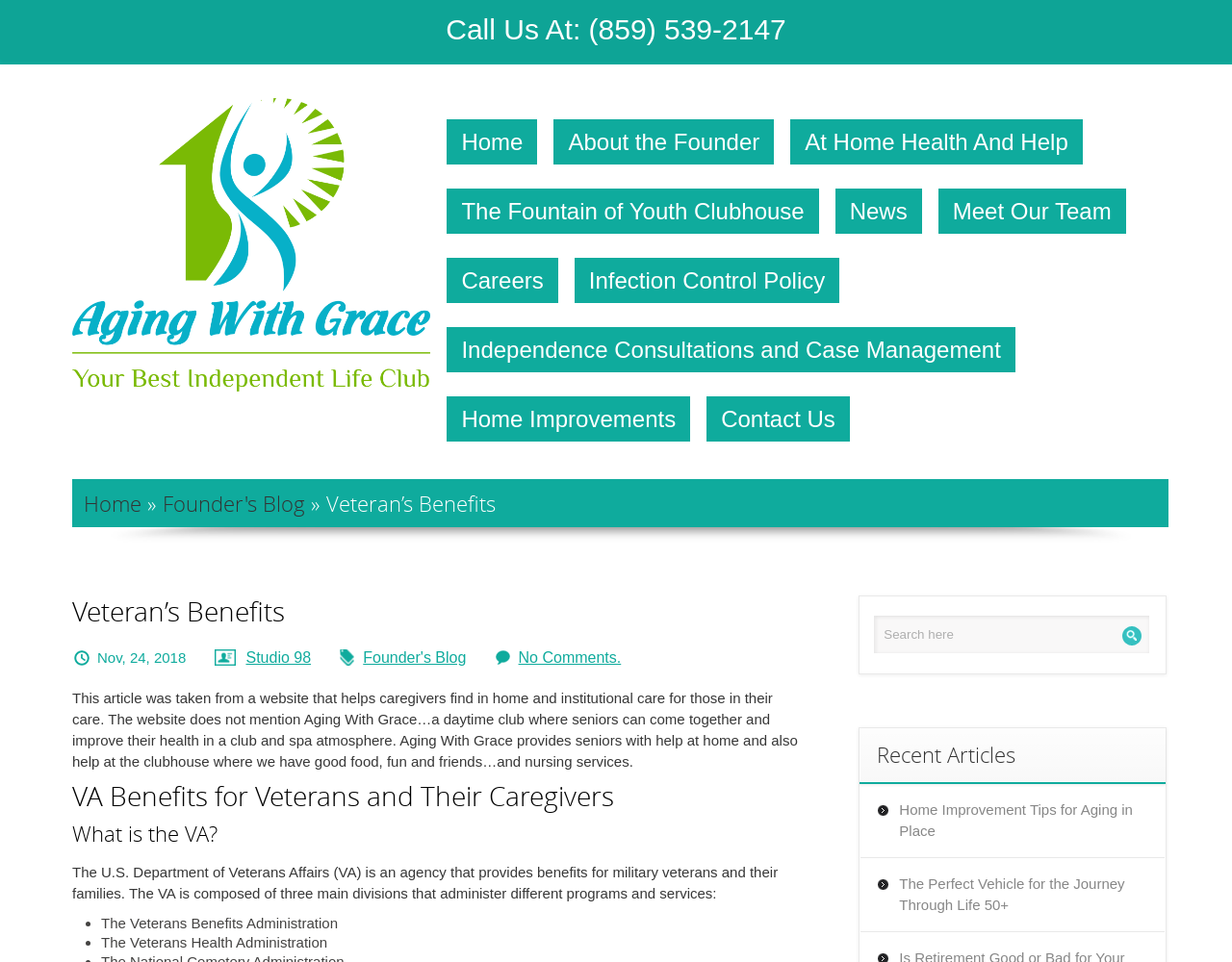Reply to the question with a single word or phrase:
What is the purpose of the 'Search here' textbox?

to search the website